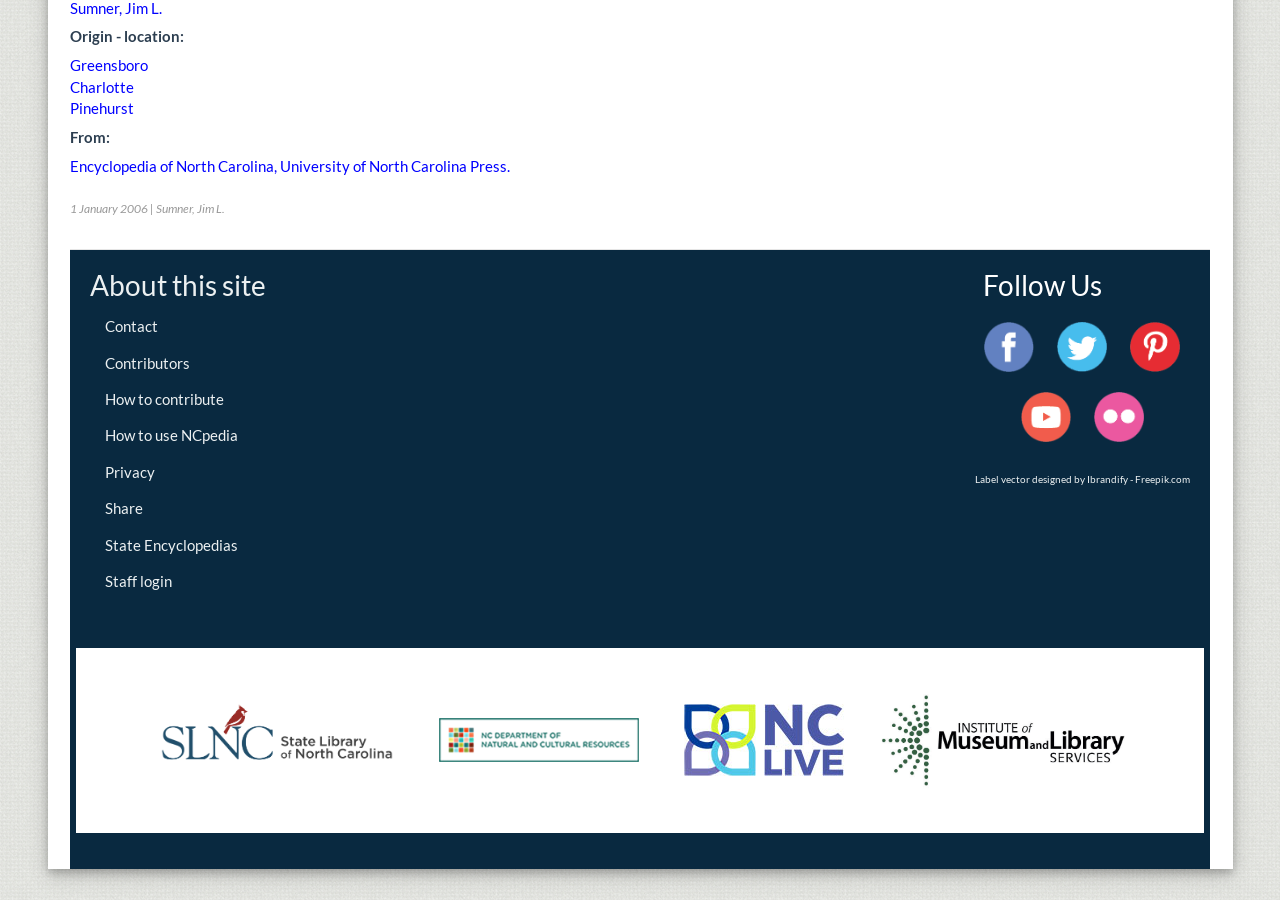How many social media links are there?
Please provide a full and detailed response to the question.

The social media links can be found in the 'Follow Us' section, which includes links to Facebook, Twitter, Pinterest, and YouTube.